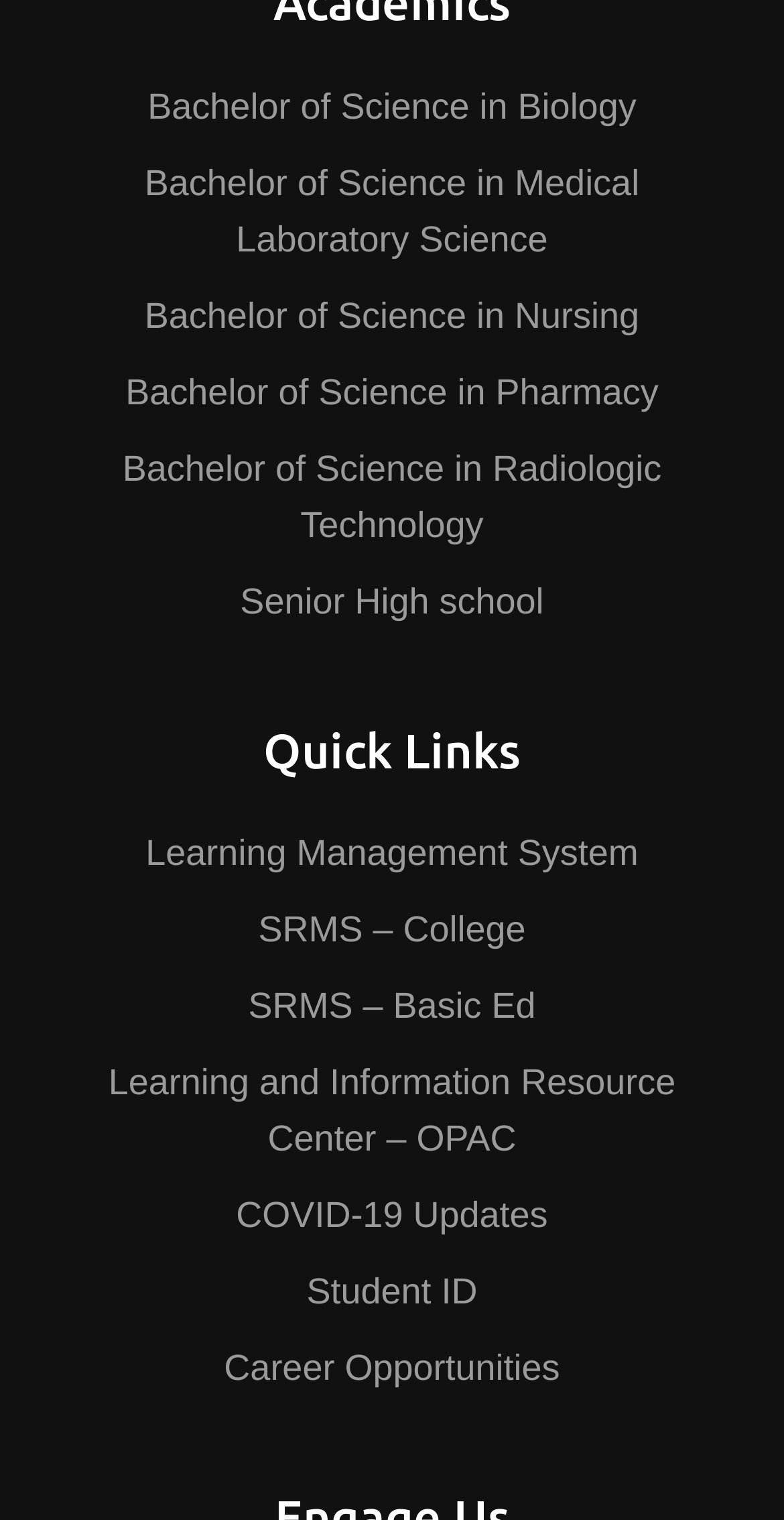Kindly determine the bounding box coordinates for the area that needs to be clicked to execute this instruction: "Check COVID-19 Updates".

[0.301, 0.786, 0.699, 0.813]